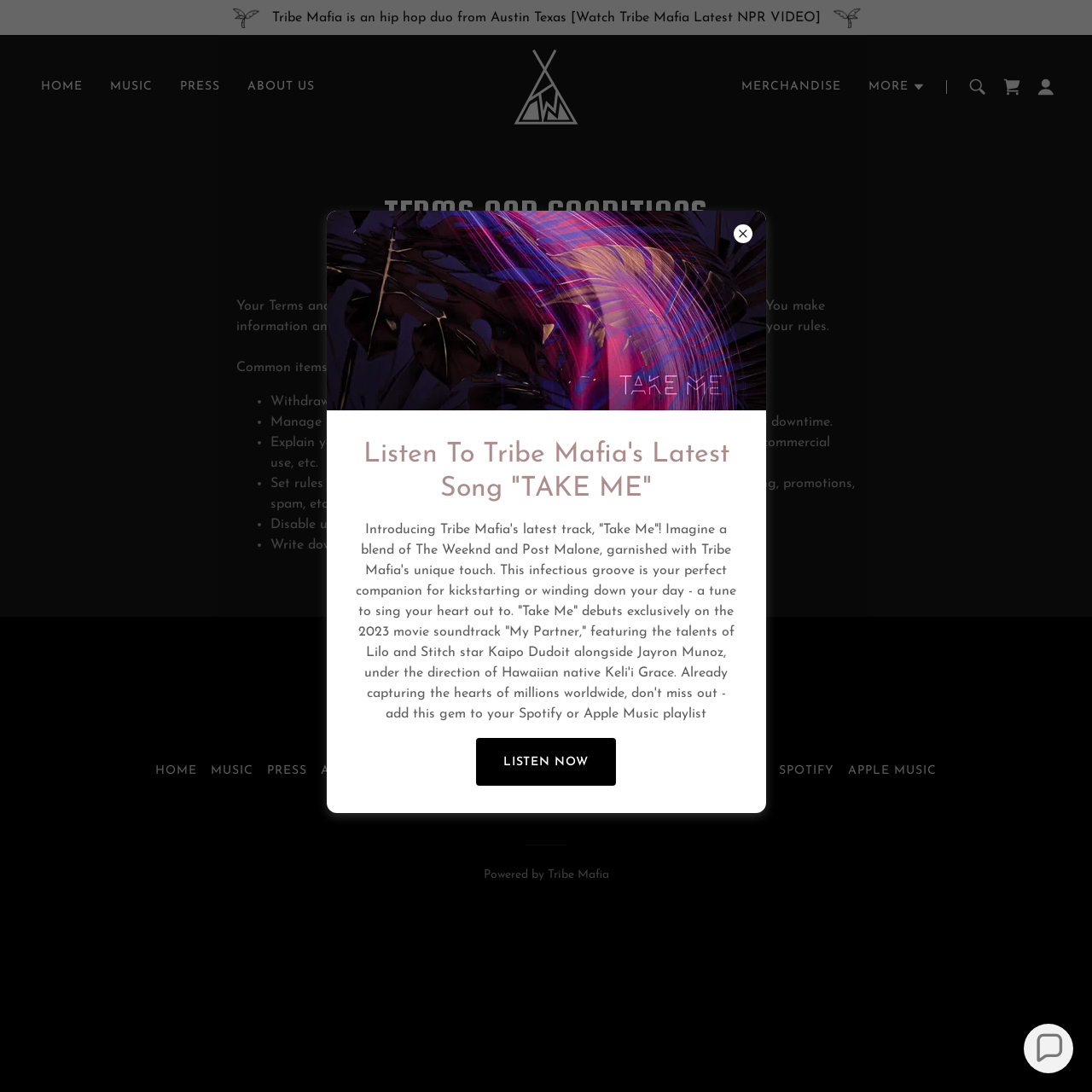What is the bounding box coordinate of the Facebook Social Link?
Answer with a single word or short phrase according to what you see in the image.

[0.438, 0.608, 0.469, 0.64]